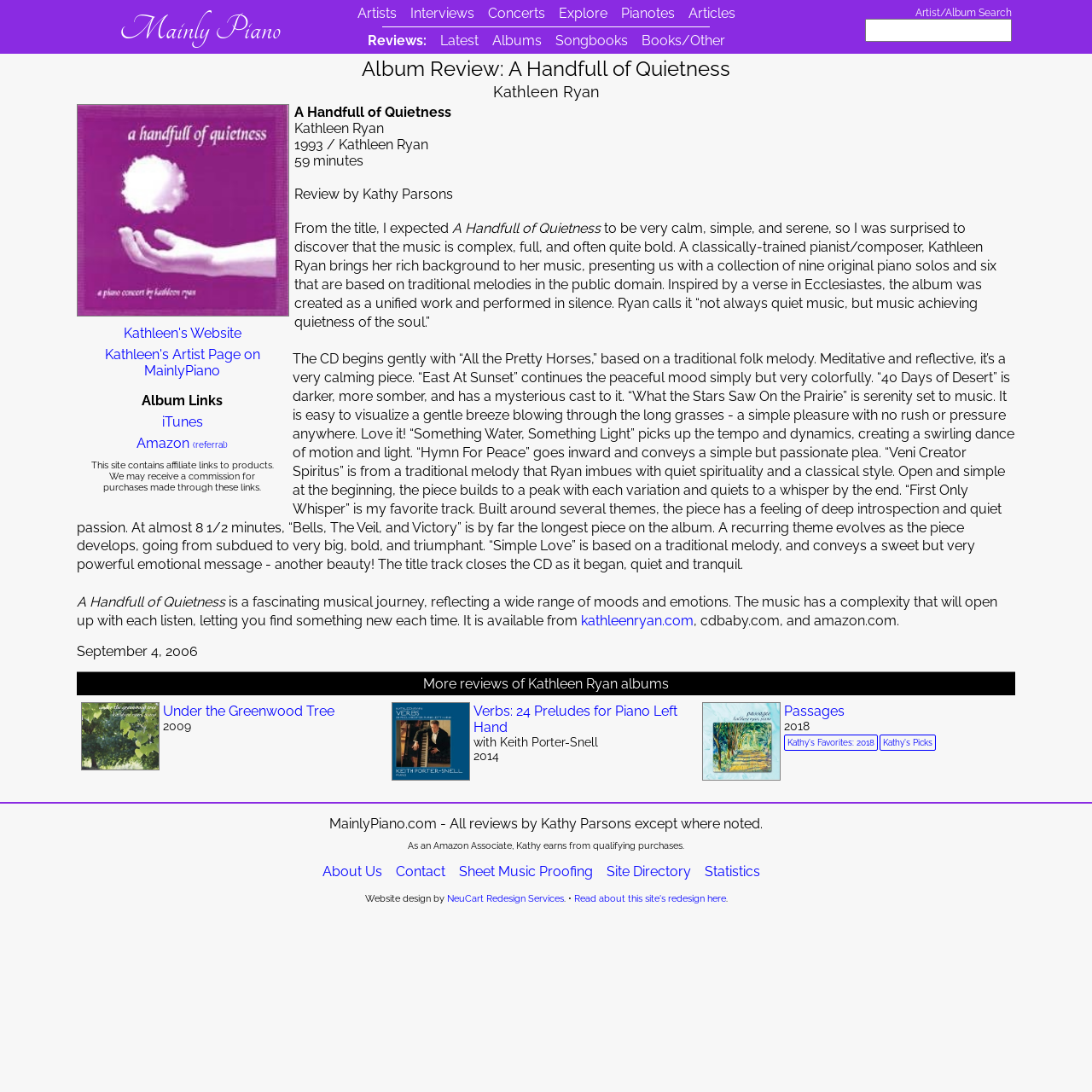Please provide the bounding box coordinates for the element that needs to be clicked to perform the instruction: "Visit the Mainly Piano homepage". The coordinates must consist of four float numbers between 0 and 1, formatted as [left, top, right, bottom].

[0.109, 0.009, 0.257, 0.045]